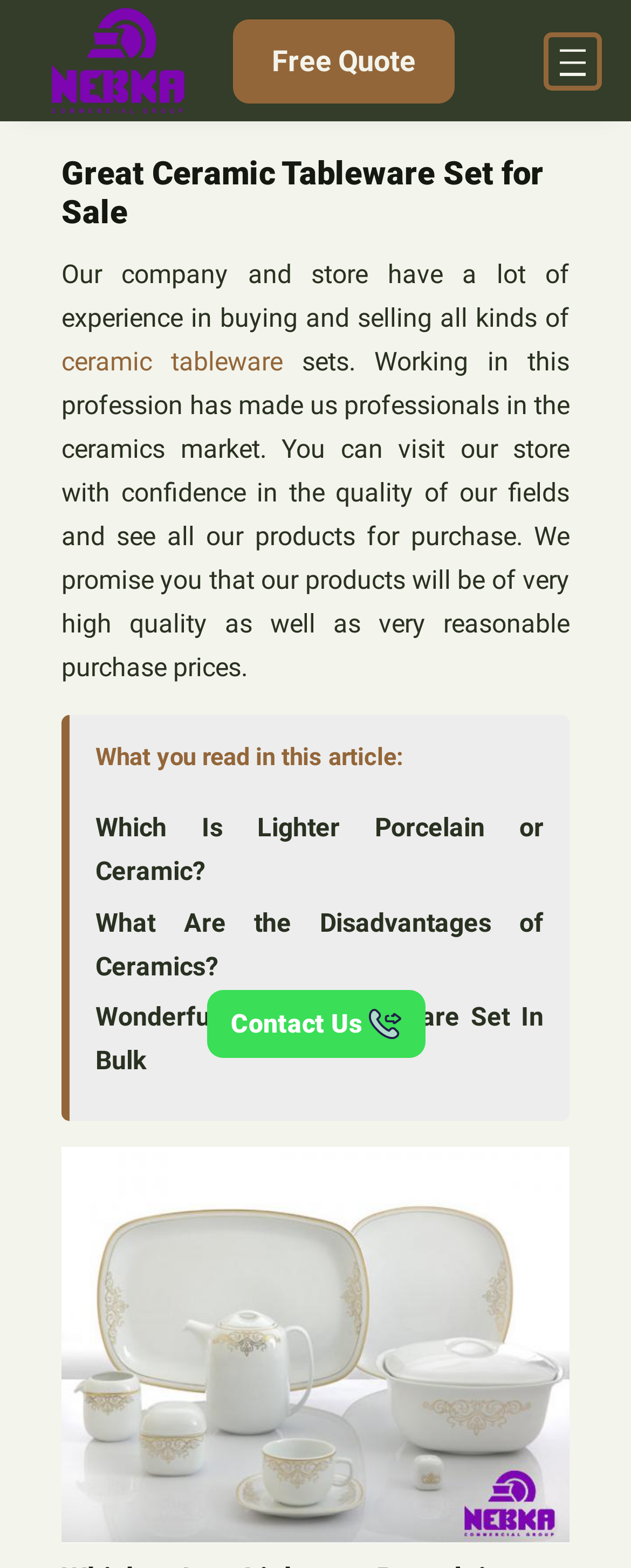What is the quality of the products promised by the company?
Please use the image to deliver a detailed and complete answer.

According to the webpage, the company promises that their products will be of very high quality, as stated in the sentence 'We promise you that our products will be of very high quality as well as very reasonable purchase prices.'